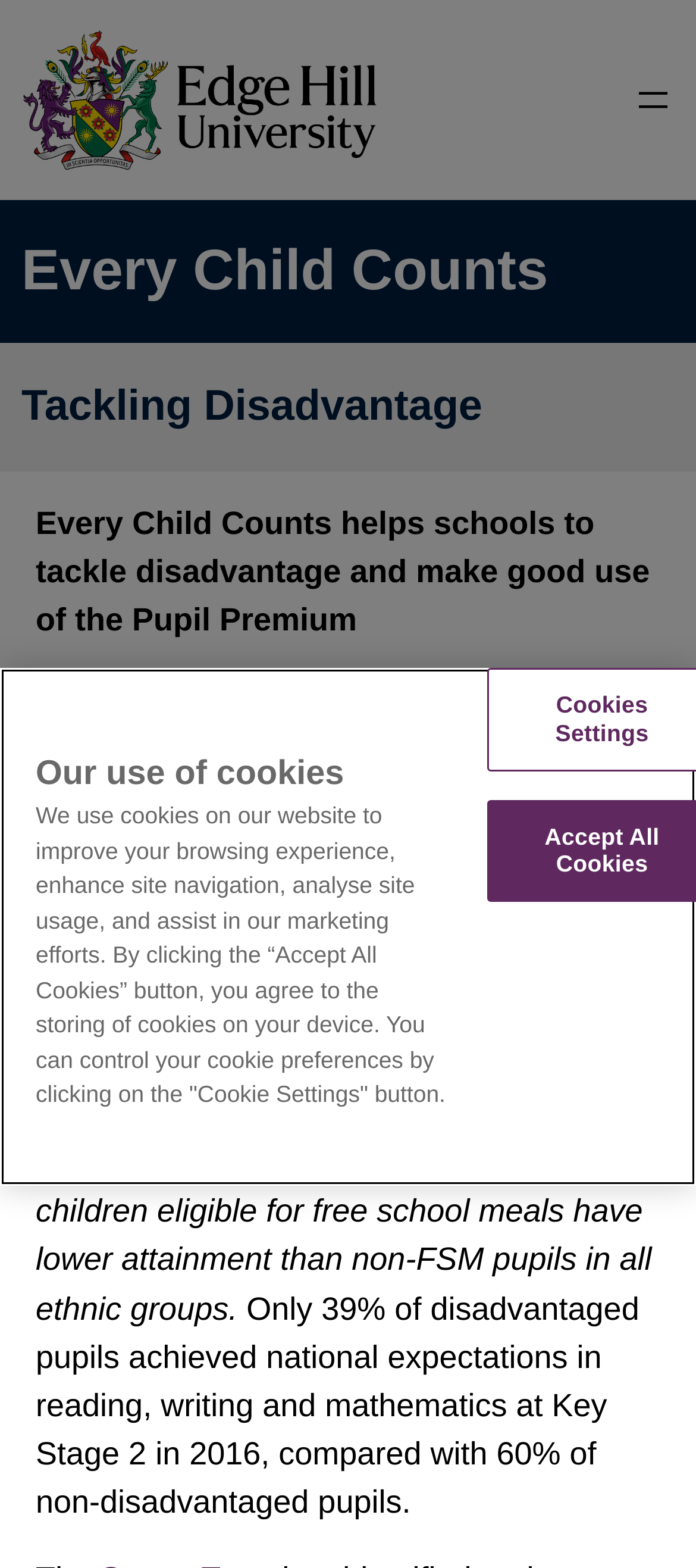What is the name of the organization that helps schools tackle disadvantage?
Using the details from the image, give an elaborate explanation to answer the question.

Based on the webpage, the heading 'Every Child Counts' is present, and the static text 'Every Child Counts helps schools to tackle disadvantage and make good use of the Pupil Premium' is also present, which indicates that Every Child Counts is the organization that helps schools tackle disadvantage.